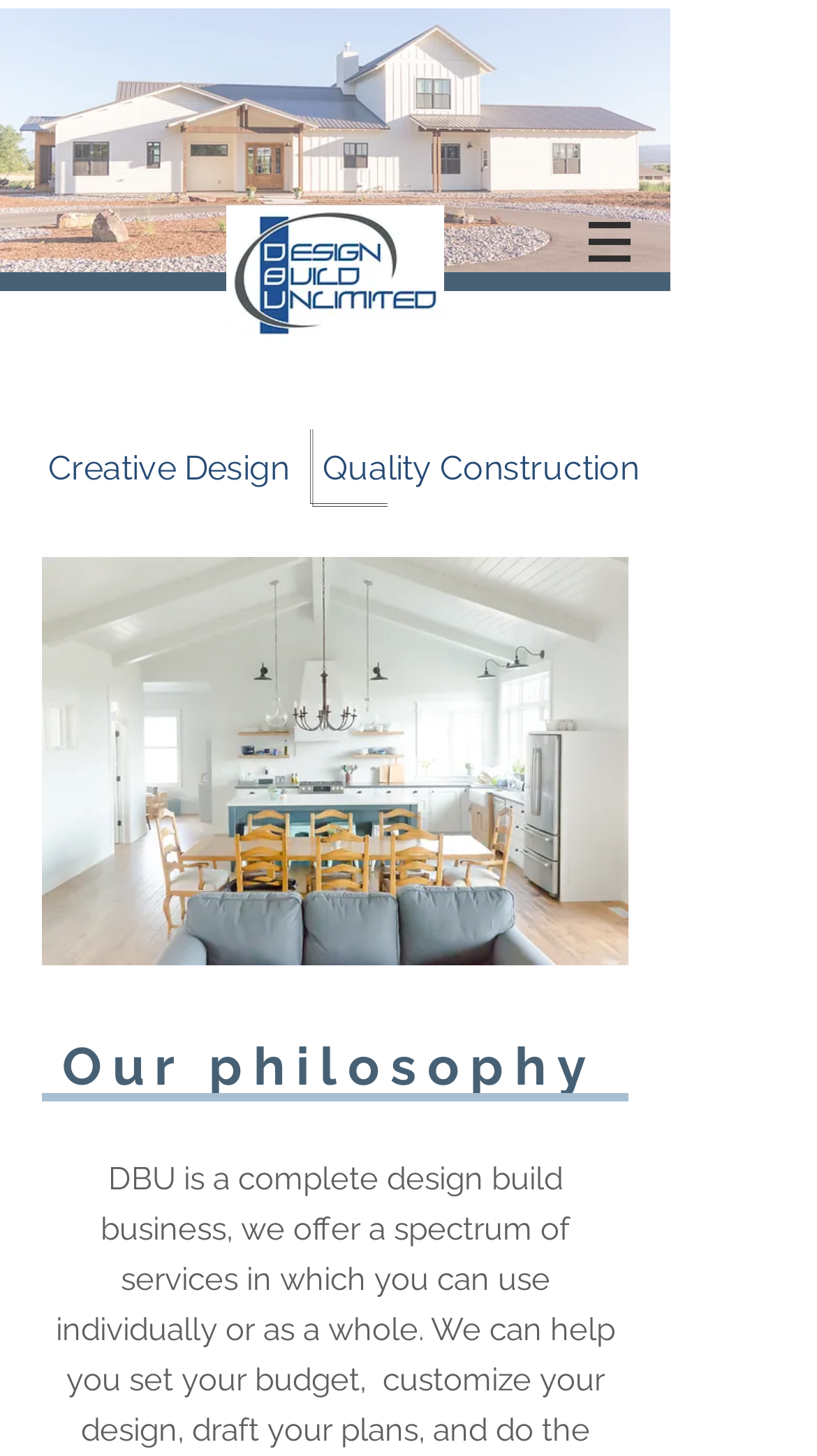Use a single word or phrase to answer this question: 
What is the focus of the company?

Custom Home Building